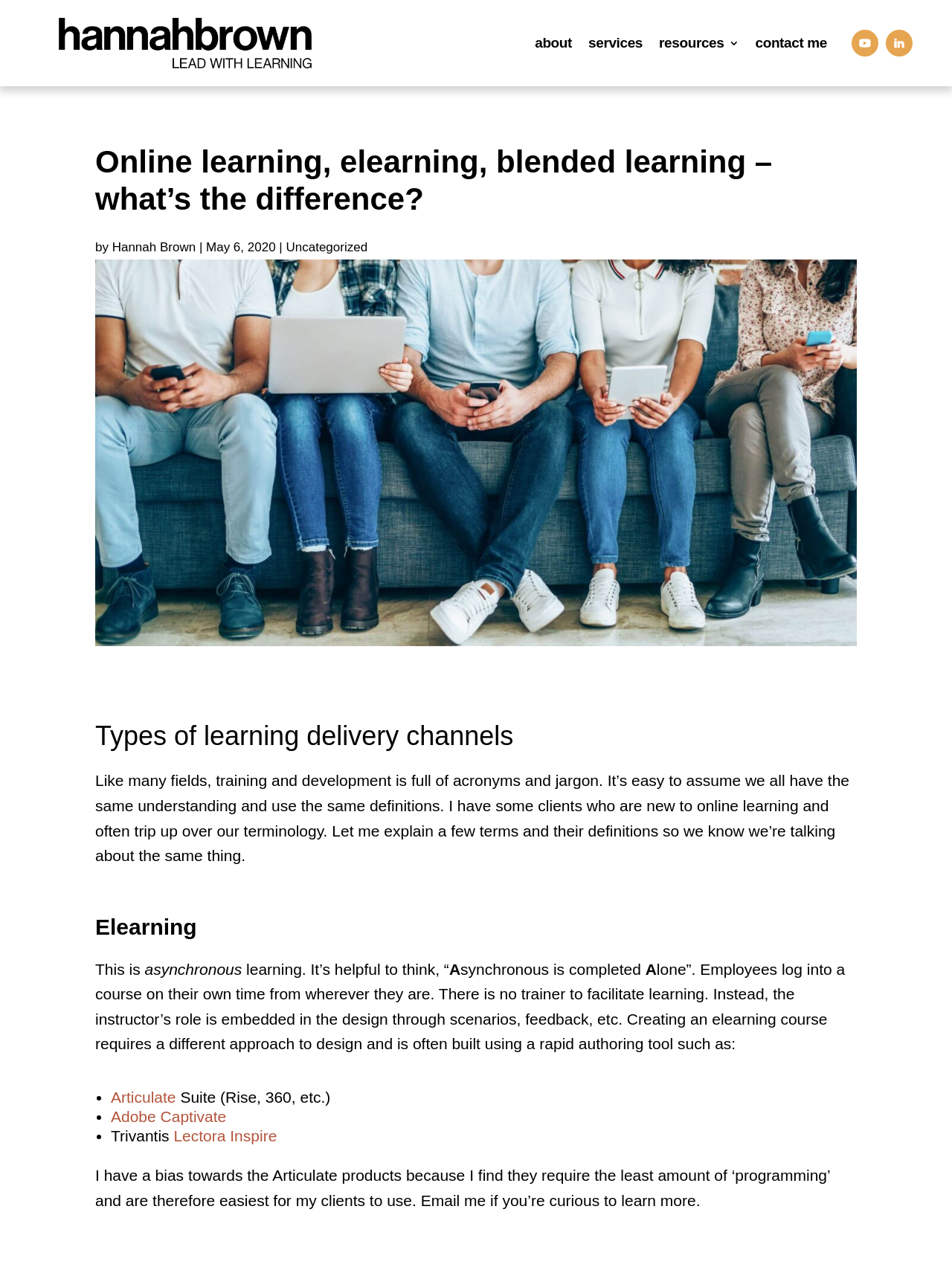Please identify the bounding box coordinates of the element that needs to be clicked to execute the following command: "Register for the newsletter". Provide the bounding box using four float numbers between 0 and 1, formatted as [left, top, right, bottom].

None